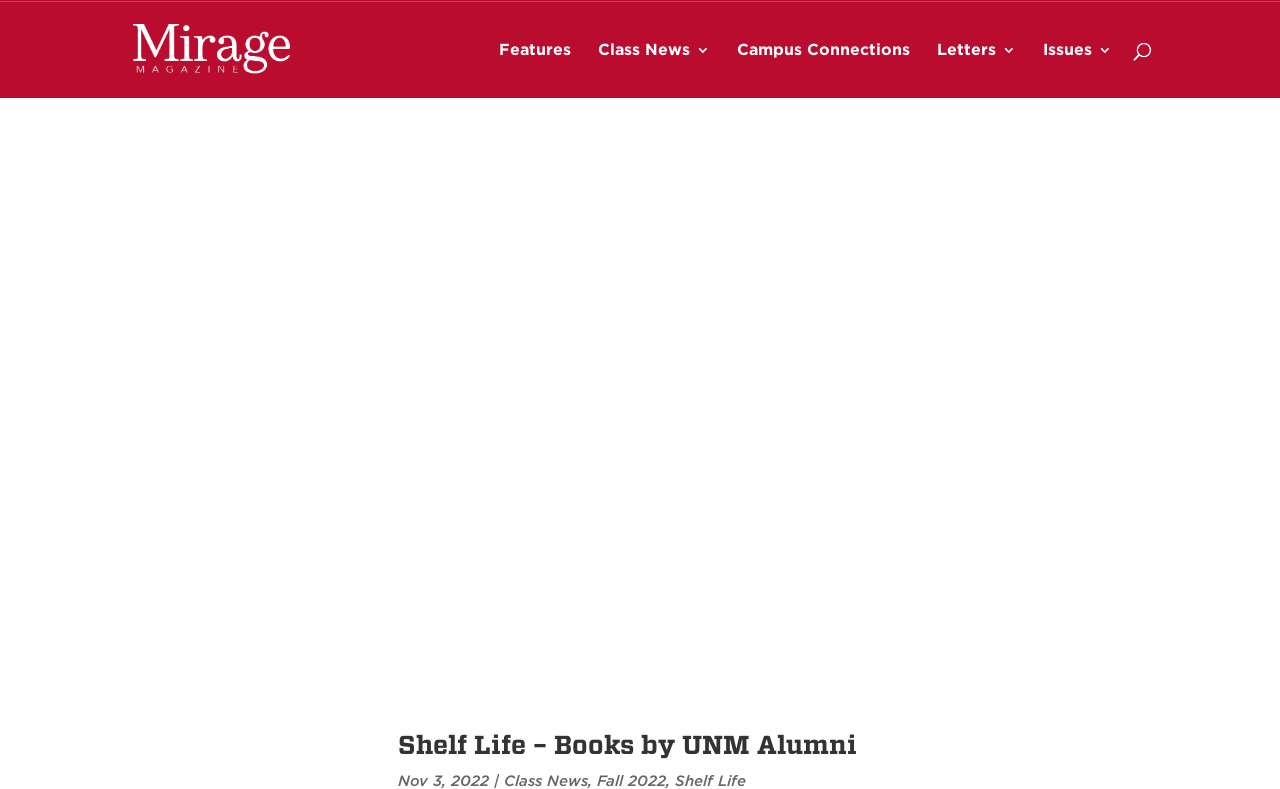Use a single word or phrase to respond to the question:
What is the theme of the books featured on this webpage?

Books by UNM Alumni